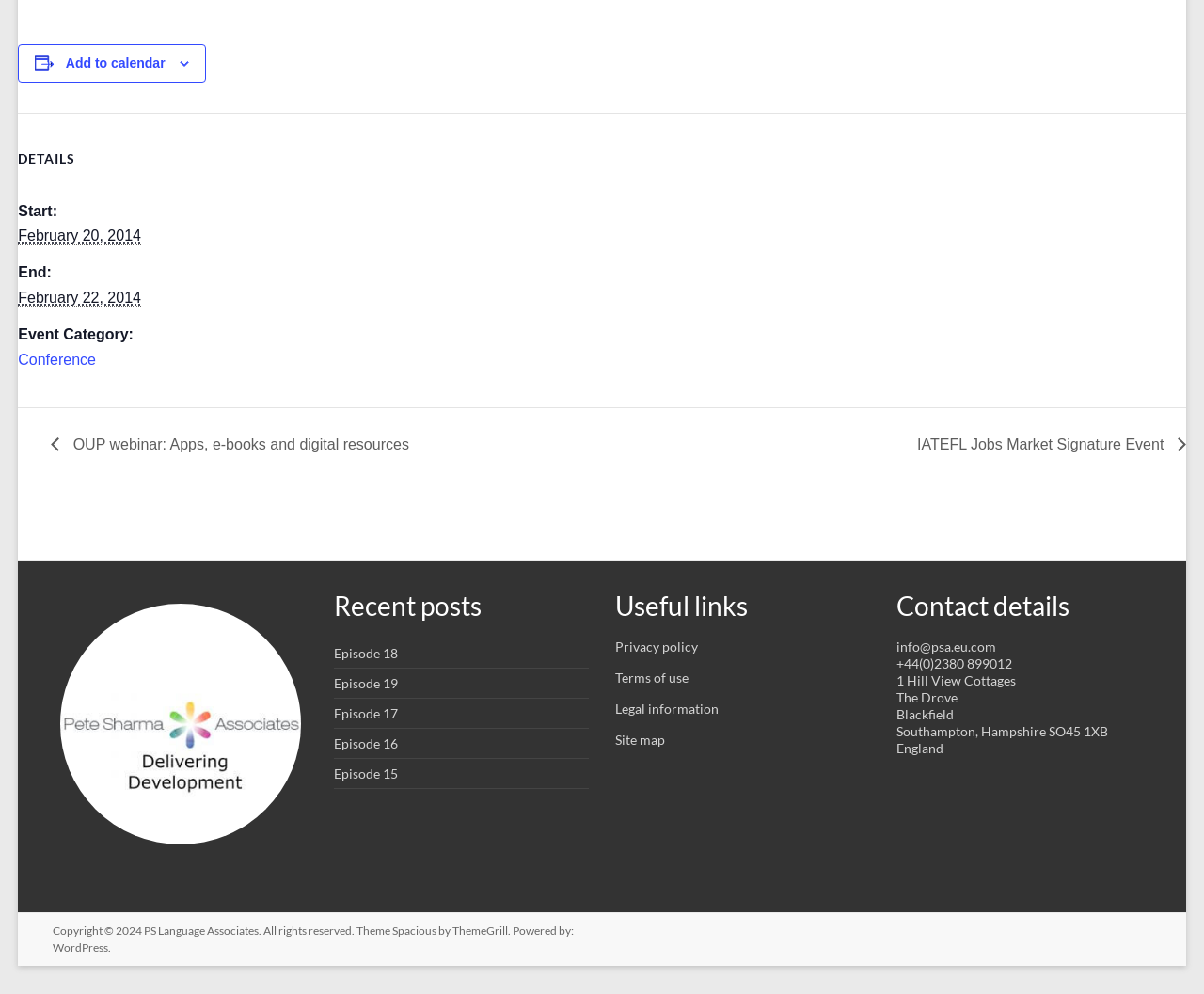Kindly determine the bounding box coordinates of the area that needs to be clicked to fulfill this instruction: "Navigate to OUP webinar".

[0.042, 0.439, 0.348, 0.455]